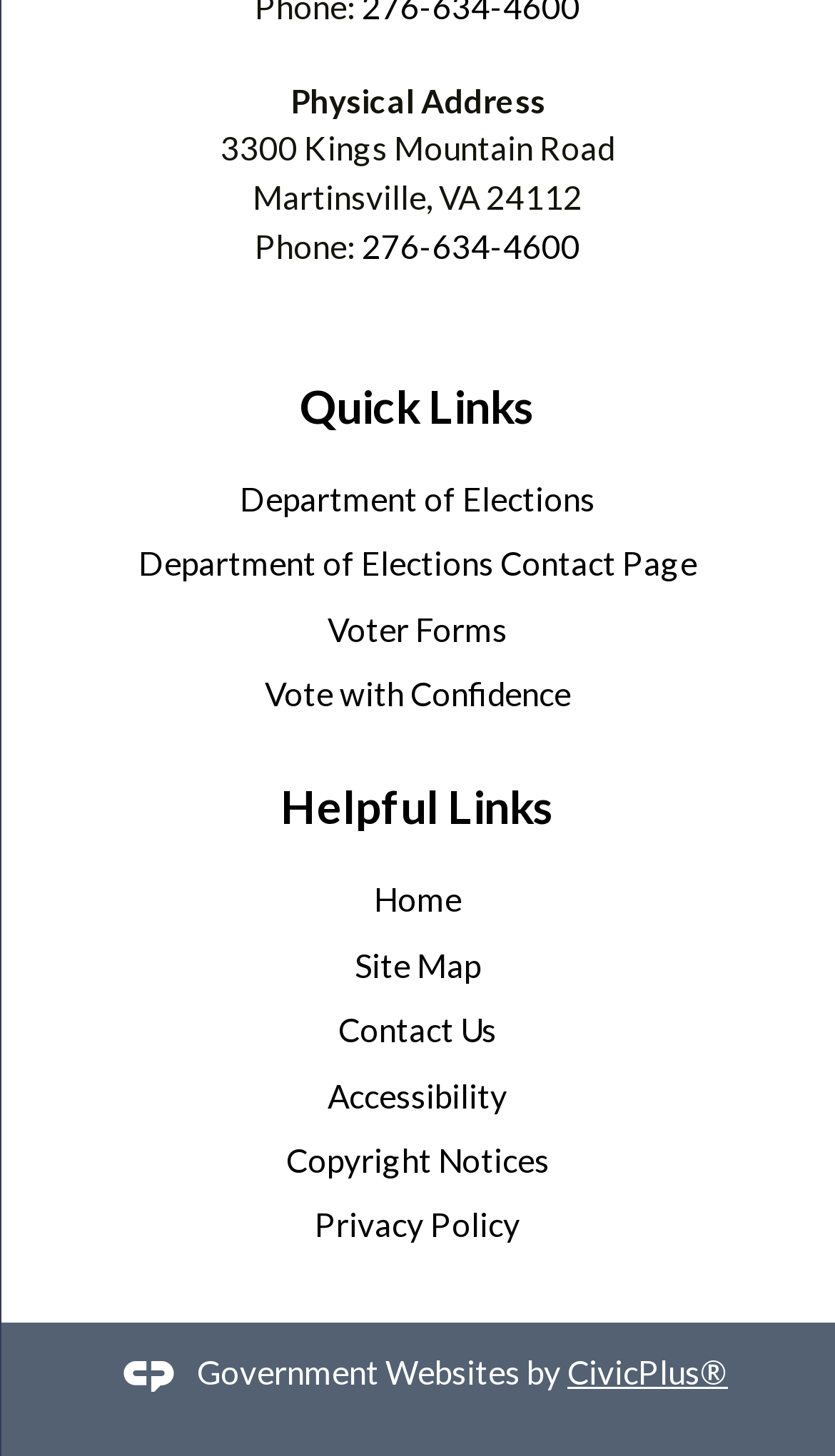How many links are there in the 'Helpful Links' region?
Provide an in-depth and detailed answer to the question.

The 'Helpful Links' region contains 6 links, which are 'Helpful Links', 'Home', 'Site Map', 'Contact Us', 'Accessibility', and 'Copyright Notices'.